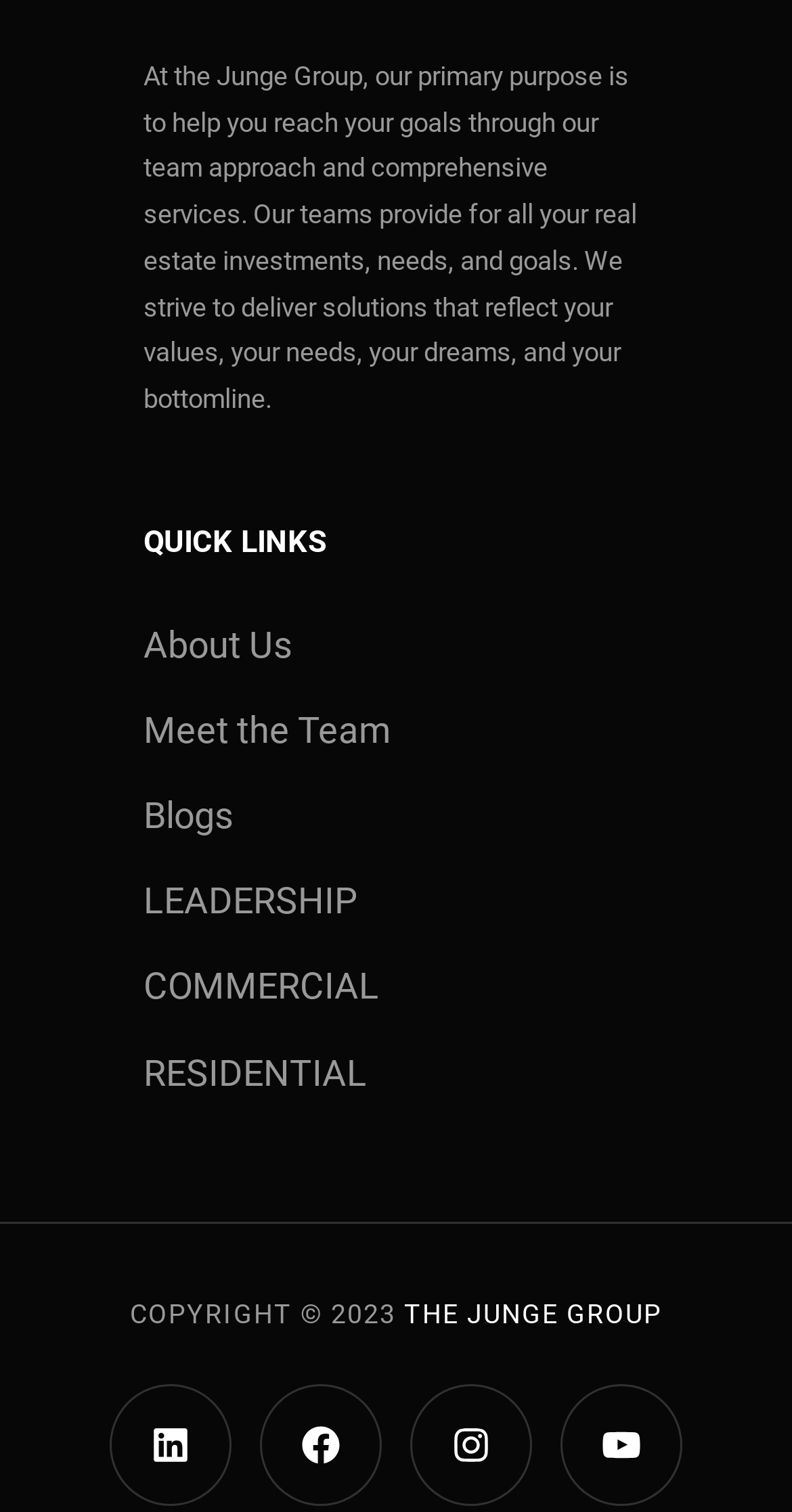How many quick links are available?
Look at the image and respond with a one-word or short-phrase answer.

6